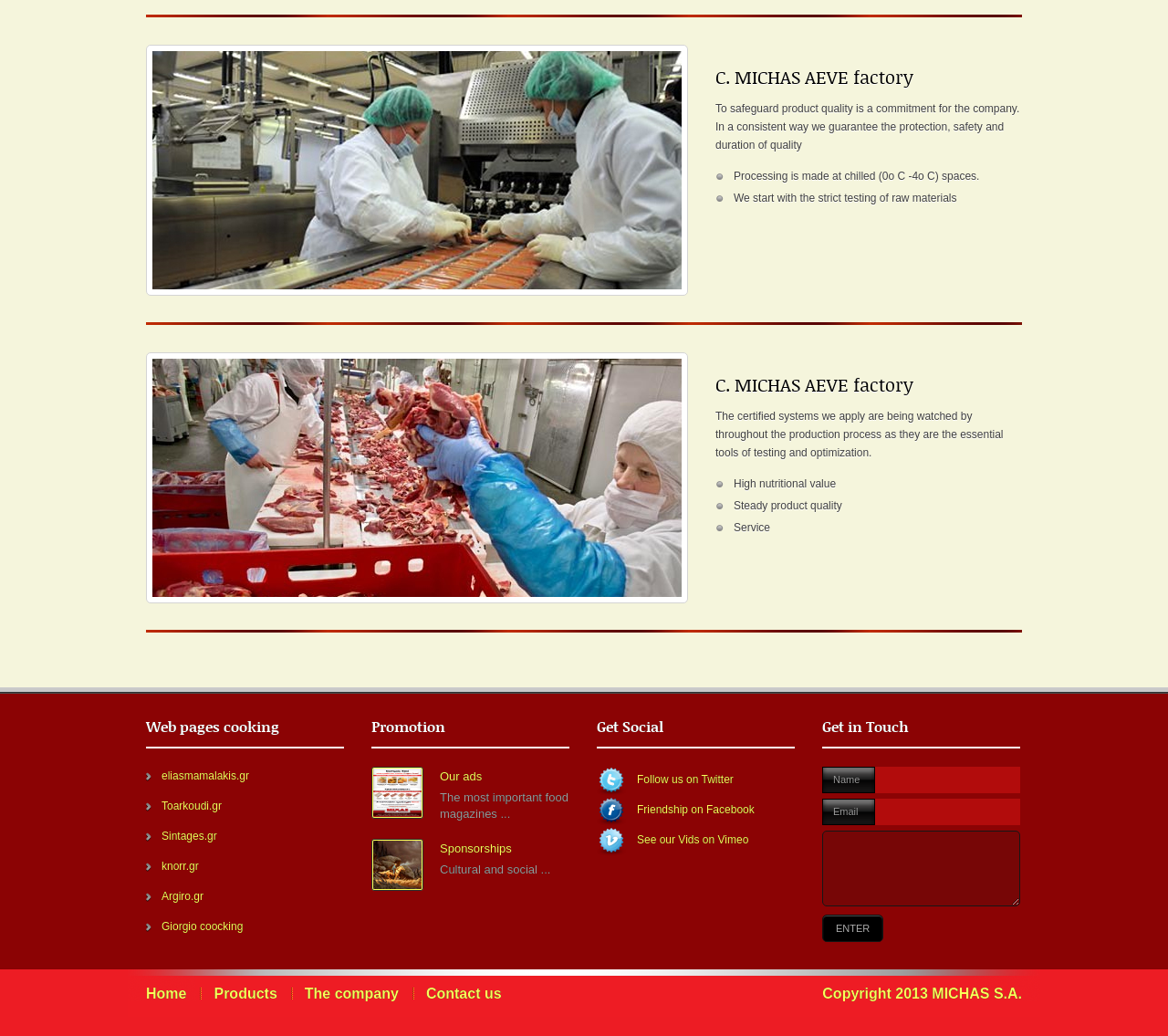Identify the bounding box coordinates for the region to click in order to carry out this instruction: "Follow us on Twitter". Provide the coordinates using four float numbers between 0 and 1, formatted as [left, top, right, bottom].

[0.545, 0.74, 0.68, 0.765]